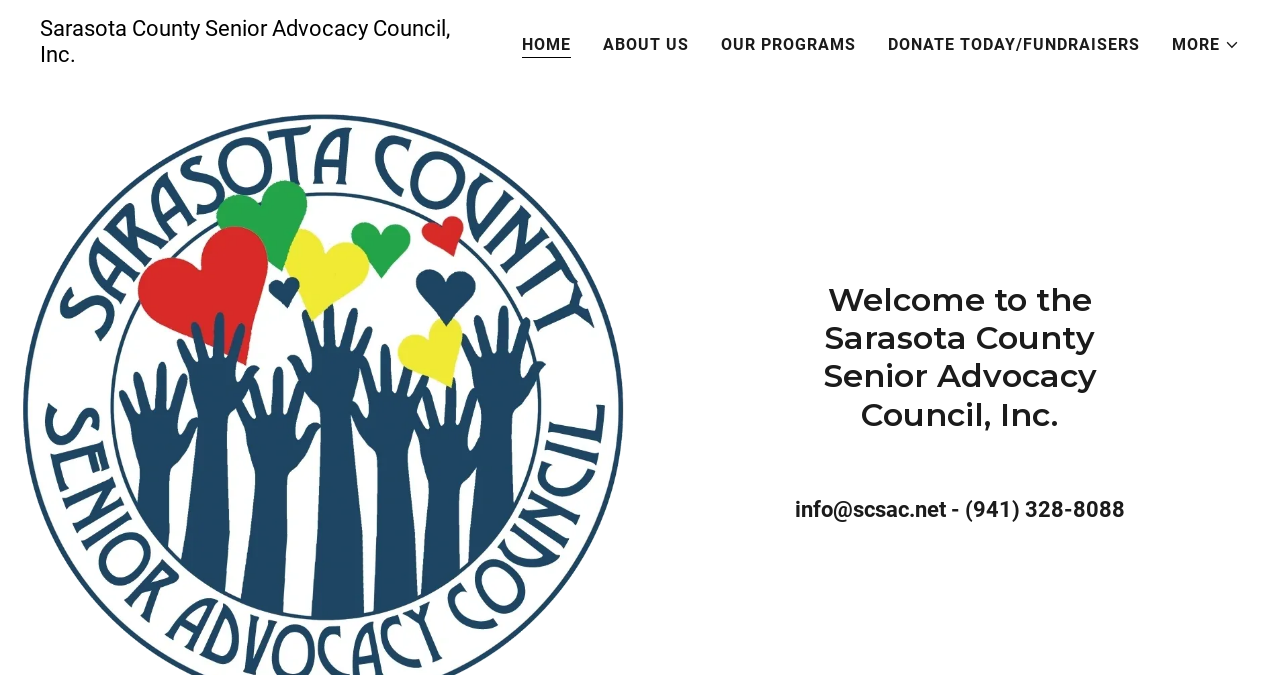Please specify the coordinates of the bounding box for the element that should be clicked to carry out this instruction: "go to home page". The coordinates must be four float numbers between 0 and 1, formatted as [left, top, right, bottom].

[0.407, 0.049, 0.446, 0.086]